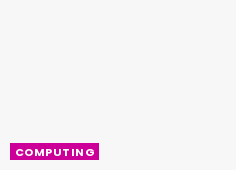Describe thoroughly the contents of the image.

The image features a bold, bright magenta rectangle prominently displaying the word "COMPUTING" in uppercase, white text. This striking design suggests a focus on technology and computer-related content, likely indicating a category or section of a website dedicated to computing topics. The vibrant colors used in this graphic are visually engaging, drawing attention to the subject matter that may include reviews, news, or information about computers and related hardware. The clean and minimalist background enhances the visibility of the text, making it an effective title or header for articles in the computing domain.